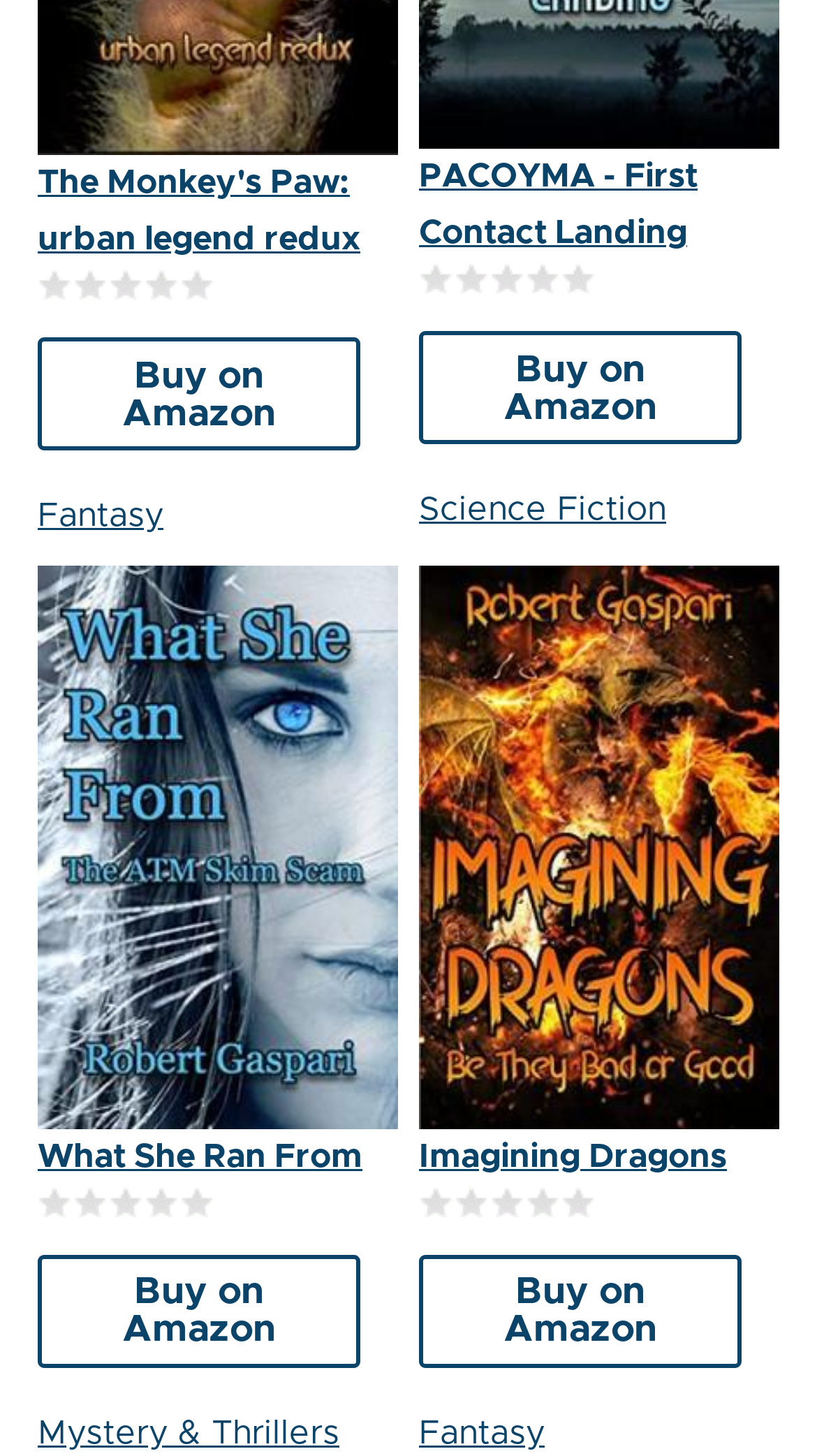Determine the bounding box for the UI element as described: "PACOYMA - First Contact Landing". The coordinates should be represented as four float numbers between 0 and 1, formatted as [left, top, right, bottom].

[0.513, 0.11, 0.854, 0.172]